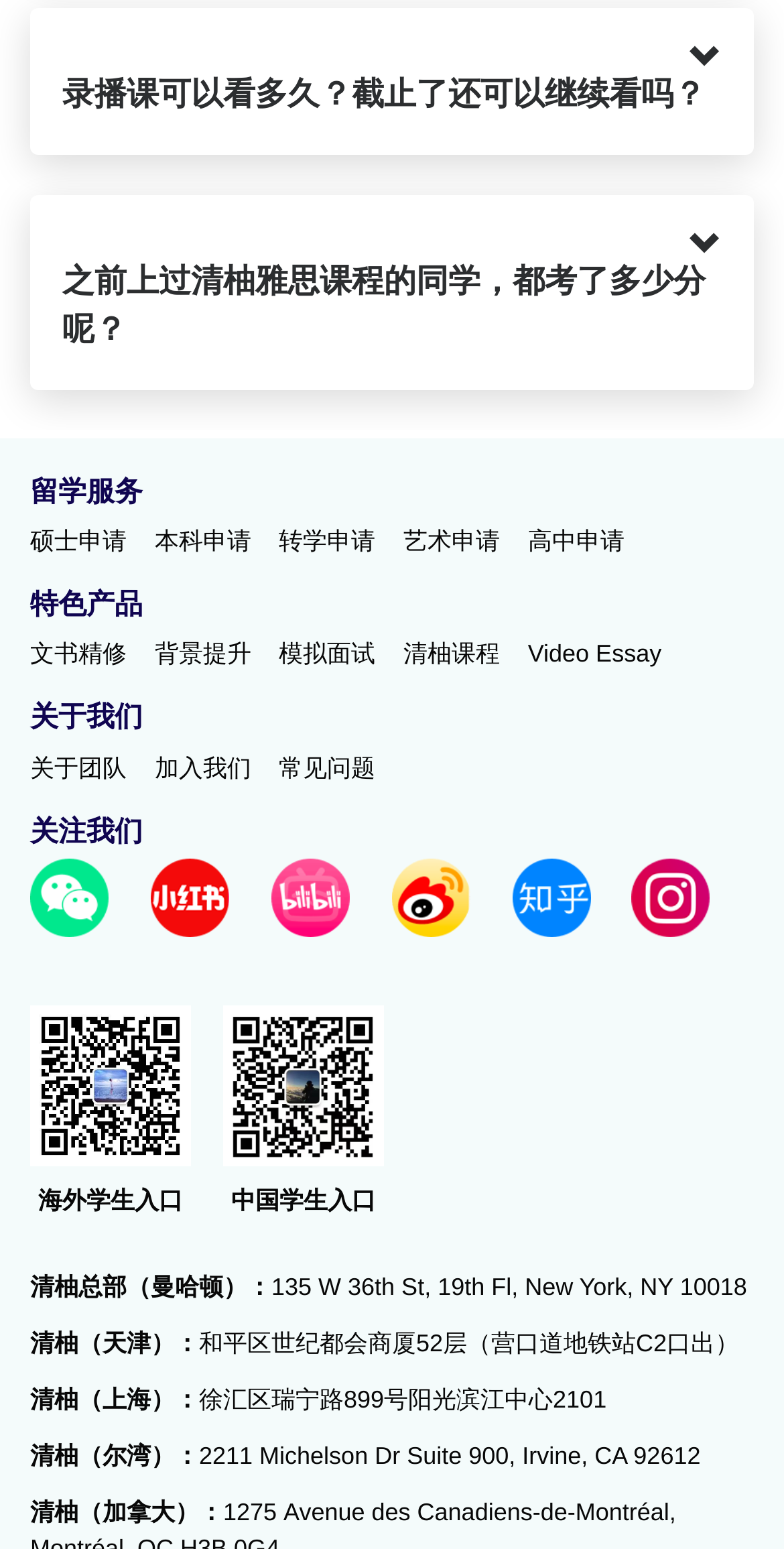What is the address of 清柚总部 in New York?
Refer to the screenshot and respond with a concise word or phrase.

135 W 36th St, 19th Fl, New York, NY 10018